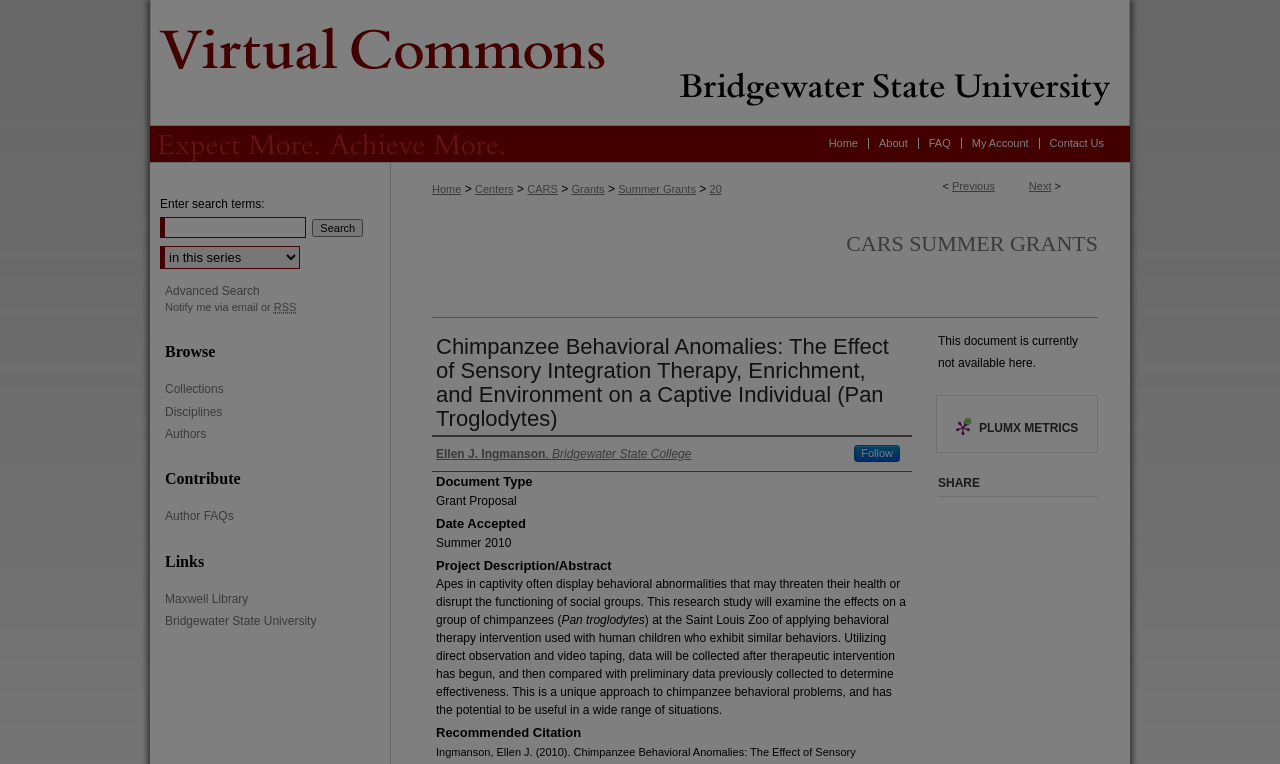Give a full account of the webpage's elements and their arrangement.

This webpage appears to be a research study page on a university website. At the top, there is a menu link and a heading that reads "Virtual Commons - Bridgewater State University". Below this, there are several links to navigate to different parts of the website, including "Contact Us", "My Account", "FAQ", "About", and "Home".

In the main content area, there is a heading that reads "CARS SUMMER GRANTS" and a subheading that reads "Chimpanzee Behavioral Anomalies: The Effect of Sensory Integration Therapy, Enrichment, and Environment on a Captive Individual (Pan Troglodytes)". Below this, there is a block of text that describes the research study, which examines the effects of behavioral therapy on a group of chimpanzees at the Saint Louis Zoo.

To the right of the main content area, there is a navigation breadcrumb that shows the current location within the website. There are also links to navigate to previous and next pages.

Further down the page, there are several headings that provide additional information about the research study, including "Document Type", "Date Accepted", and "Project Description/Abstract". There is also a link to follow the author and a button to share the page.

In the bottom left corner of the page, there is a search box with a button to search and a link to advanced search. Below this, there are links to browse collections, disciplines, and authors, as well as to contribute to the website. There are also links to author FAQs and external links to the Maxwell Library and Bridgewater State University.

Finally, there is a PLUMX METRICS link with an accompanying image, and a SHARE heading with links to share the page.